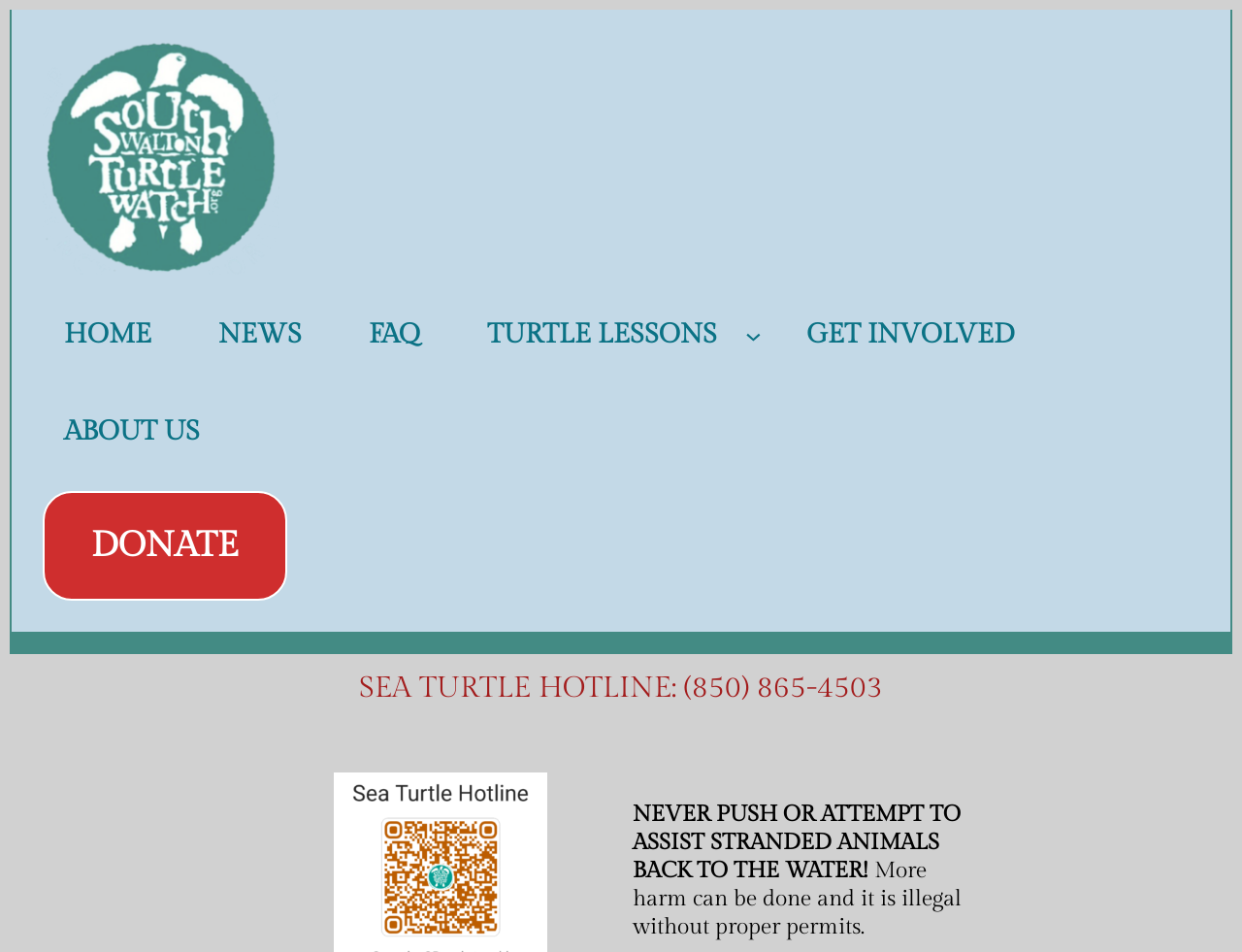What is the abbreviation written in separate letters?
Please provide a comprehensive answer based on the information in the image.

The abbreviation 'HOINE' is written in separate letters, with each letter presented as a separate static text element on the webpage.